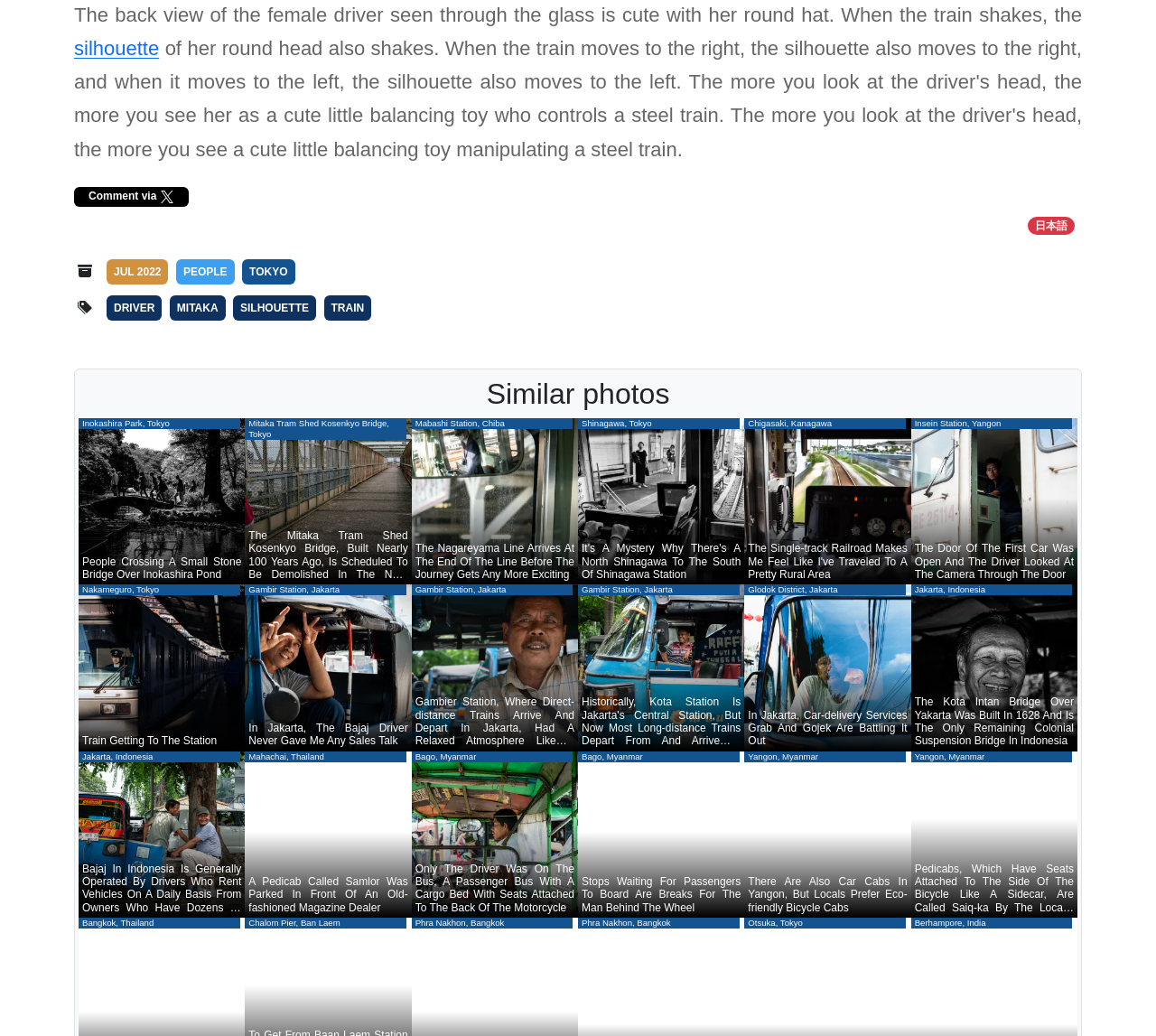In which city is the Gambir Station located?
From the screenshot, supply a one-word or short-phrase answer.

Jakarta